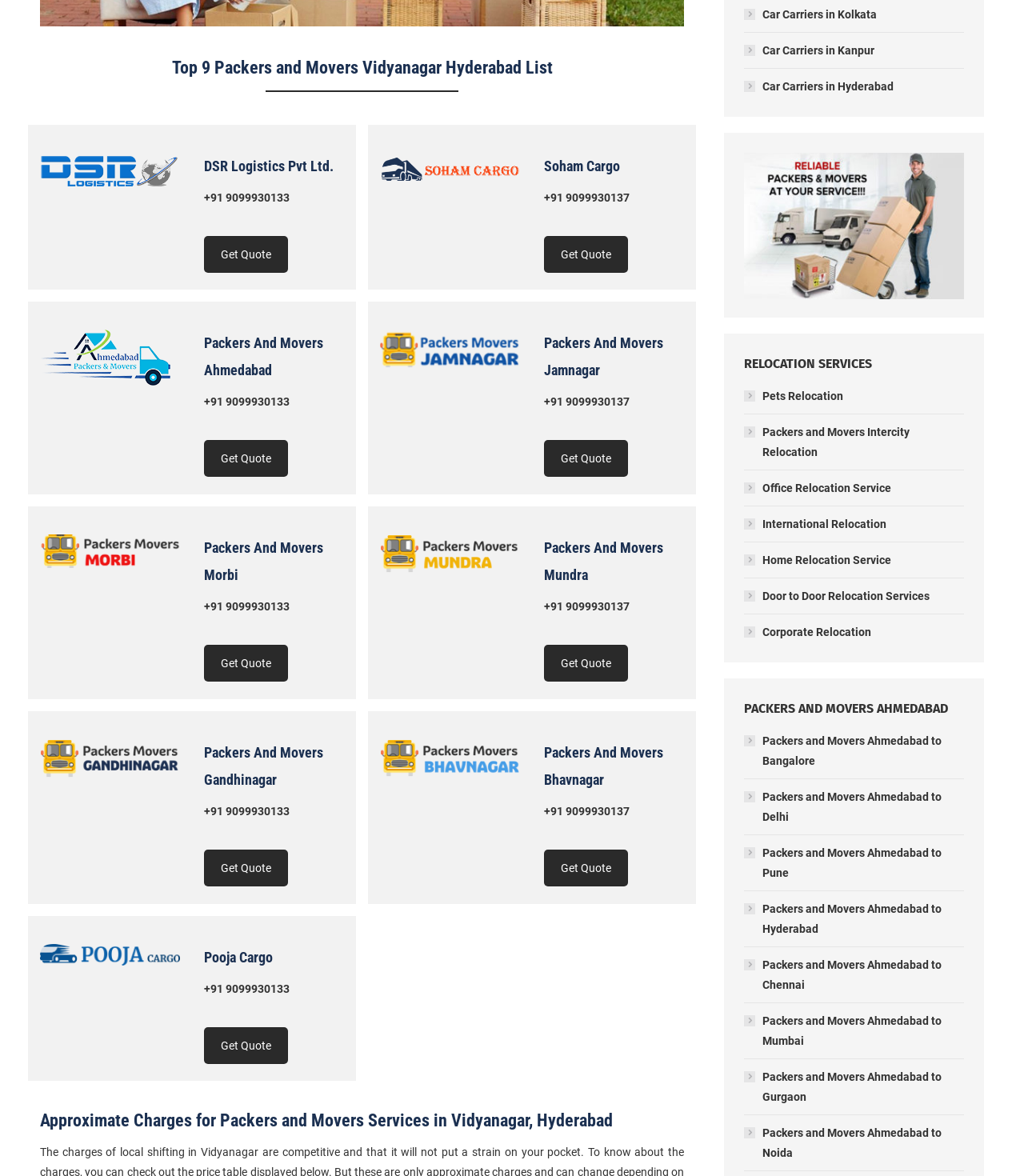Refer to the image and provide a thorough answer to this question:
How many relocation services are listed?

There are 9 relocation services listed, which can be found in the links with the text 'Pets Relocation', 'Packers and Movers Intercity Relocation', 'Office Relocation Service', 'International Relocation', 'Home Relocation Service', 'Door to Door Relocation Services', 'Corporate Relocation', 'Car Carriers in Kolkata', and 'Car Carriers in Kanpur'.